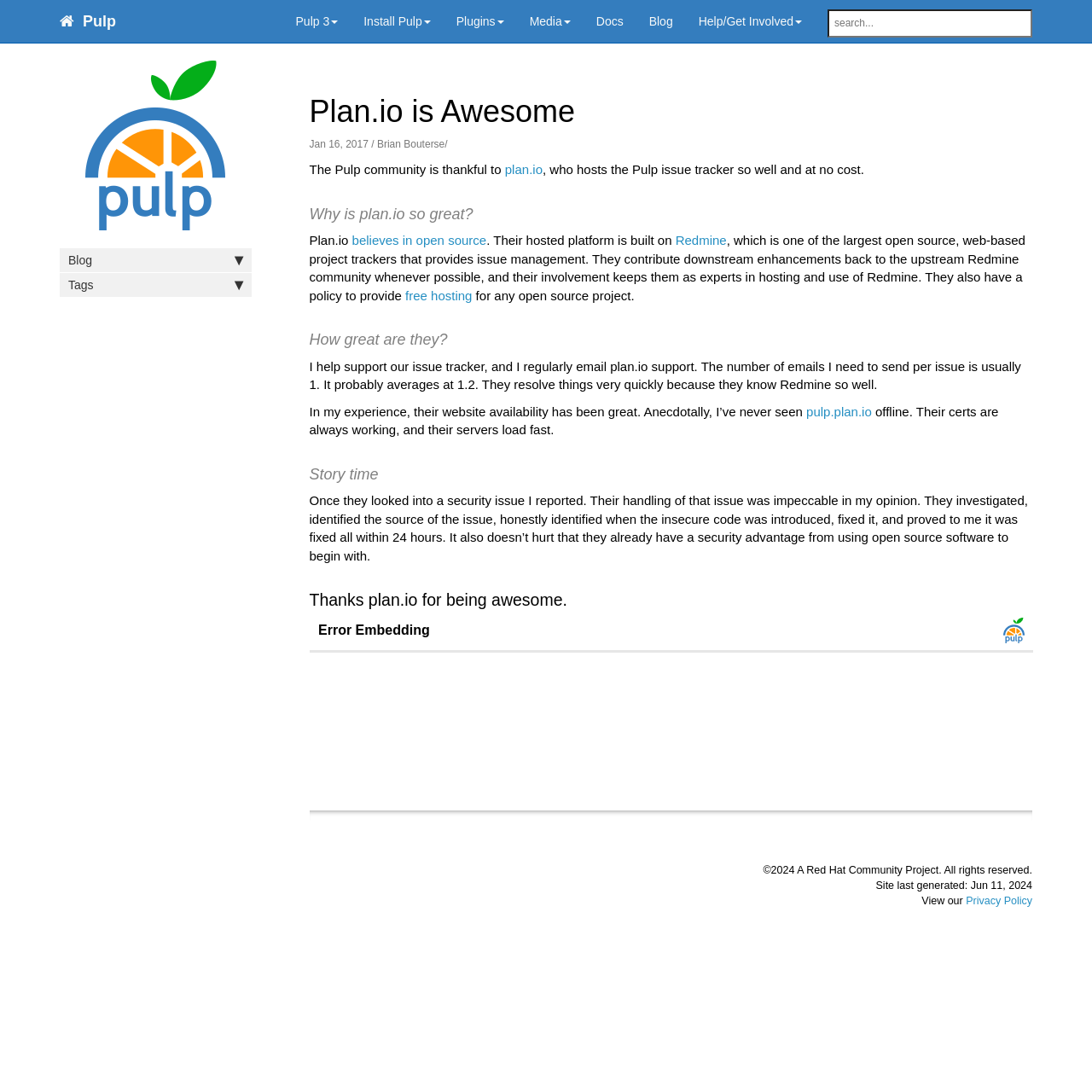Determine the bounding box coordinates of the clickable region to follow the instruction: "Explore plugins".

[0.41, 0.009, 0.469, 0.03]